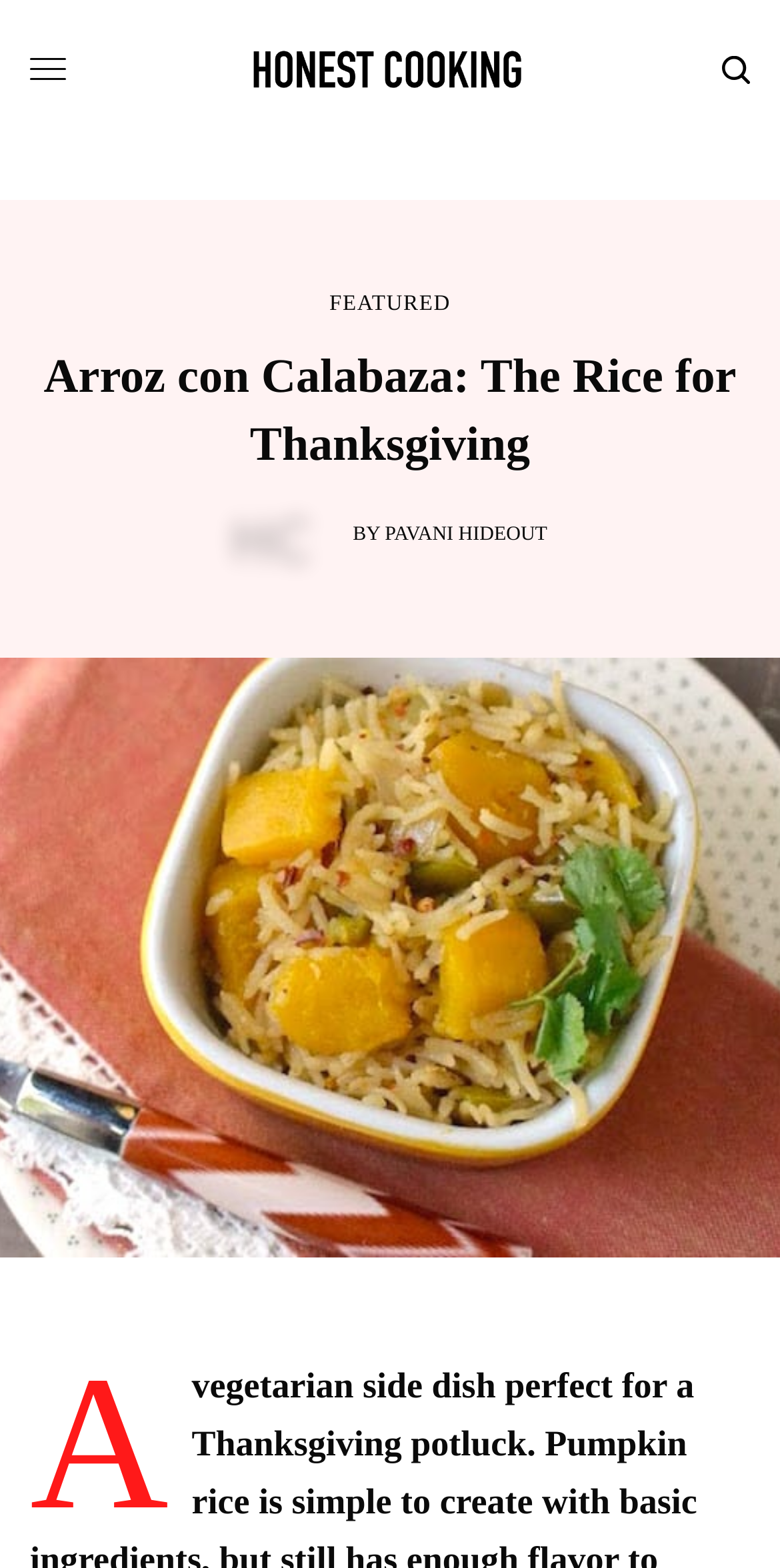Identify the bounding box of the UI element that matches this description: "Featured".

[0.422, 0.187, 0.578, 0.201]